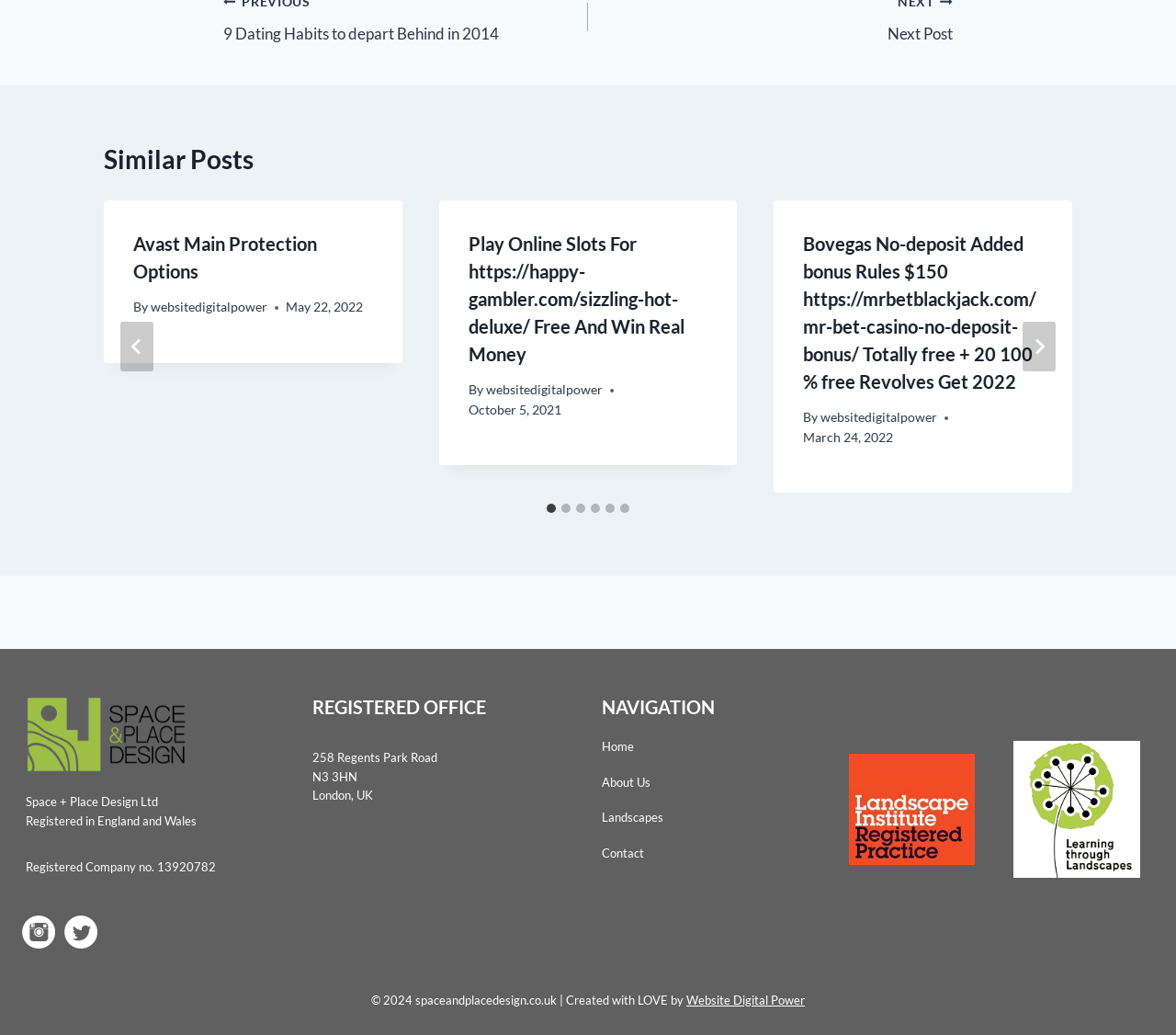What is the date of the third article?
Please use the image to deliver a detailed and complete answer.

I looked at the third article and found the text 'March 24, 2022' which is the date of the article.